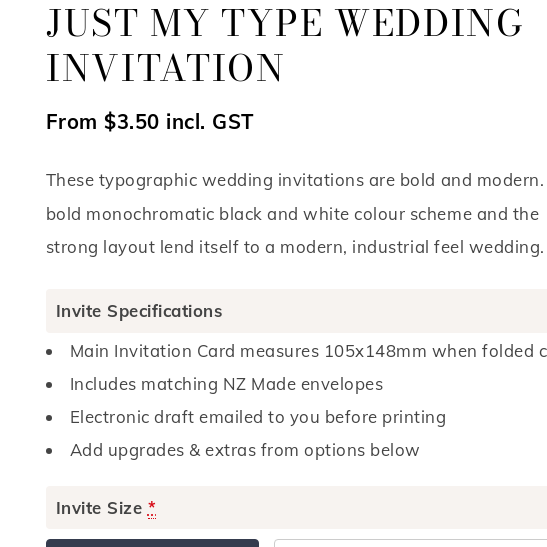Reply to the question with a brief word or phrase: What is the price of the wedding invitation?

$3.50